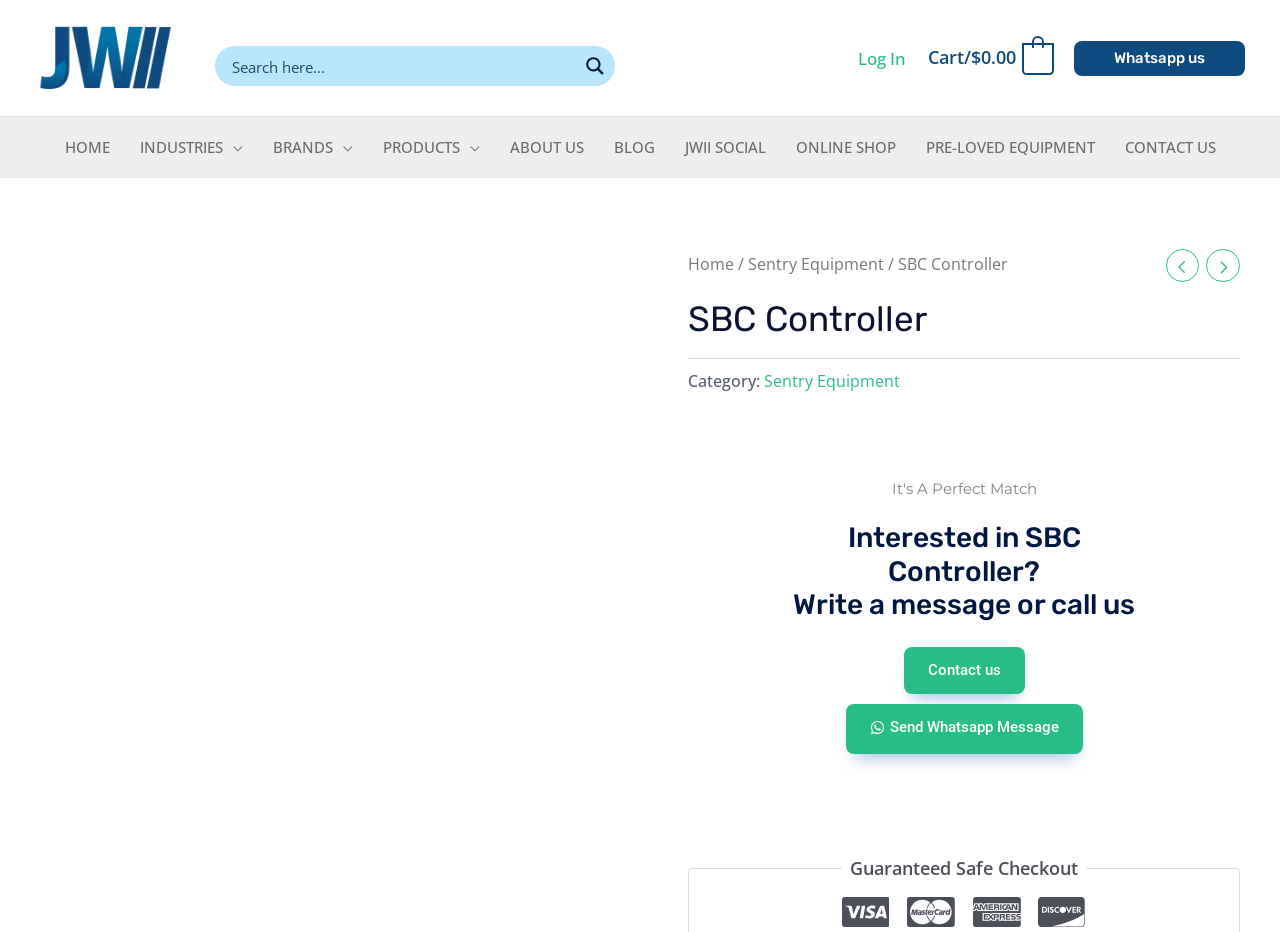Please identify the bounding box coordinates of the area I need to click to accomplish the following instruction: "View your shopping cart".

[0.724, 0.037, 0.823, 0.088]